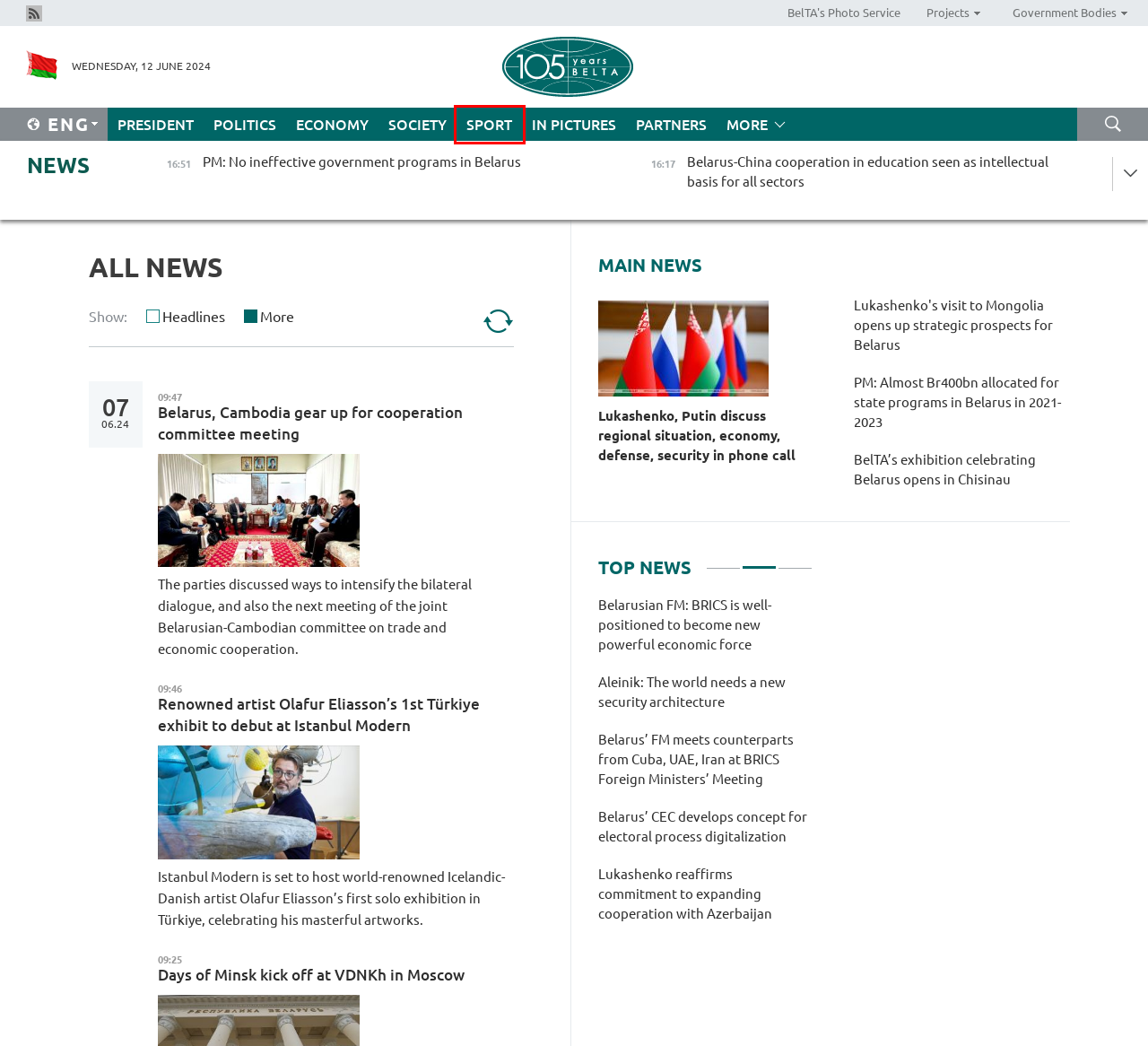A screenshot of a webpage is given with a red bounding box around a UI element. Choose the description that best matches the new webpage shown after clicking the element within the red bounding box. Here are the candidates:
A. Sport
B. Belarus News | Belarusian news | Belarus today | news in Belarus | Minsk news | BELTA
C. PM: Almost Br400bn allocated for state programs in Belarus in 2021-2023
D. Belarusian army participating in second stage of exercise with Russian non-strategic nuclear forces
E. Русская версия
F. PM: Belarus, Russia maintain momentum in integration
G. Belarusian FM: BRICS is well-positioned to become new powerful economic force
H. Politics

A